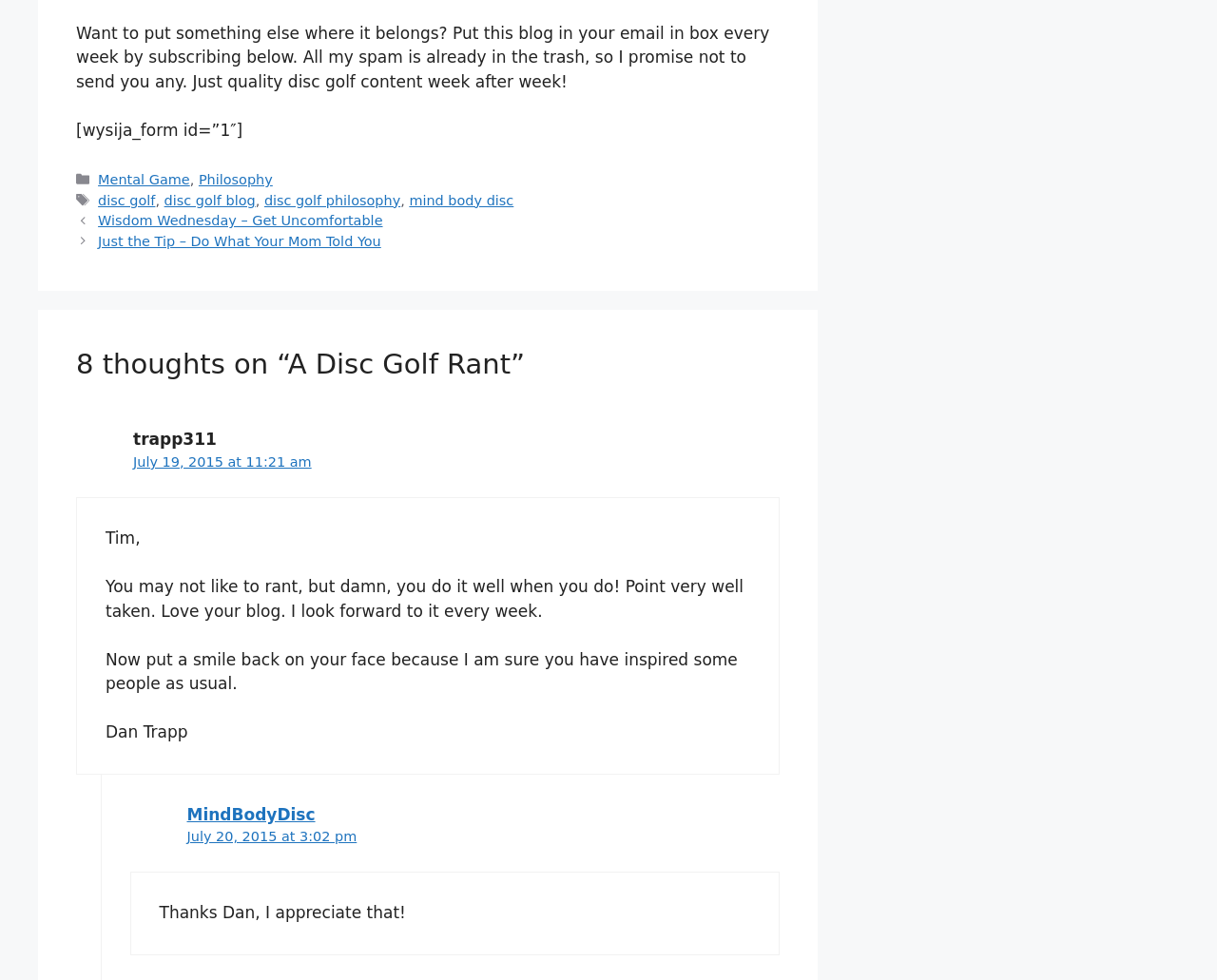Who commented on the blog post 'A Disc Golf Rant'?
Answer the question with a single word or phrase by looking at the picture.

trapp311, Dan Trapp, MindBodyDisc